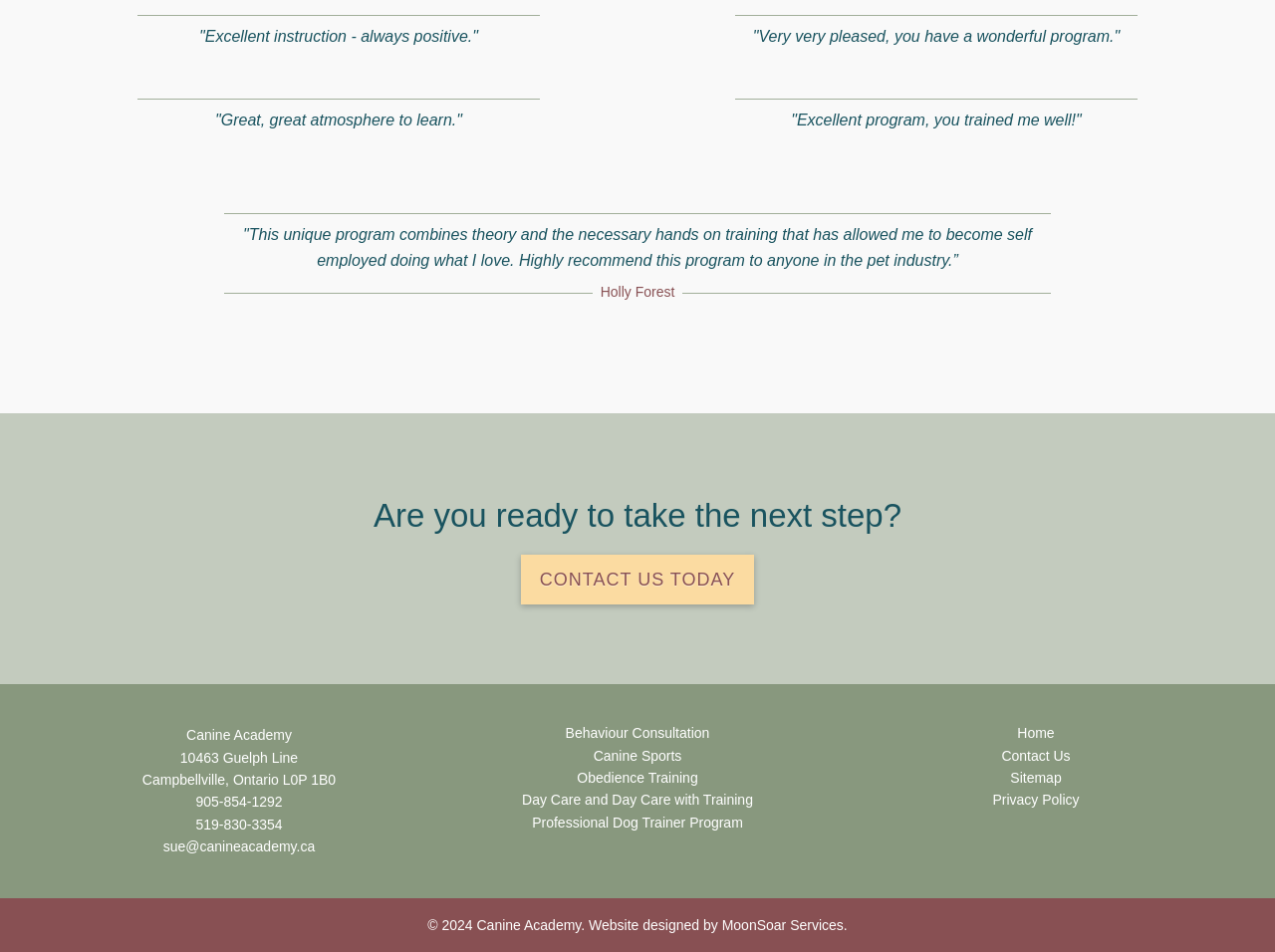Show me the bounding box coordinates of the clickable region to achieve the task as per the instruction: "Click 'CONTACT US TODAY'".

[0.408, 0.582, 0.592, 0.635]